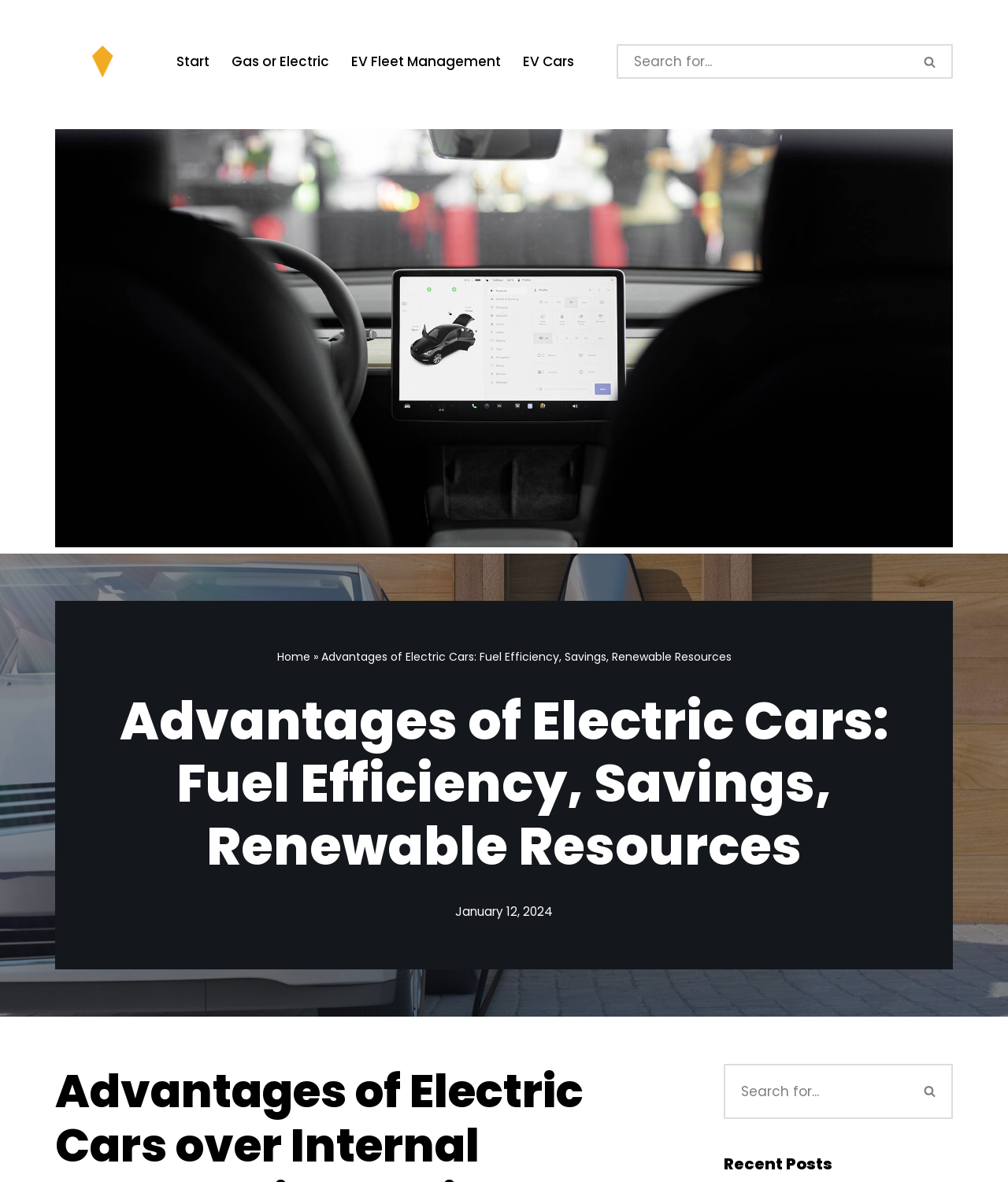Illustrate the webpage's structure and main components comprehensively.

This webpage is about the advantages of electric cars over internal combustion engine vehicles. At the top left, there is a link to skip to the content. Next to it, there is a link to "eDrive Drive Clean" and a primary navigation menu with four links: "Start", "Gas or Electric", "EV Fleet Management", and "EV Cars". 

On the top right, there is a search bar with a search button and a small icon. Below the navigation menu, there is a large link to "eDriveway - Everything electric" with an accompanying image that spans the entire width of the page.

In the middle of the page, there is a link to "Home" followed by a right arrow symbol. Next to it, there is a heading that reads "Advantages of Electric Cars: Fuel Efficiency, Savings, Renewable Resources". This heading is also repeated as a static text element below it.

Further down, there is a timestamp indicating the date "January 12, 2024". Below it, there is another search bar with a search button and a small icon, similar to the one at the top. Next to it, there is a static text element that reads "Recent Posts".